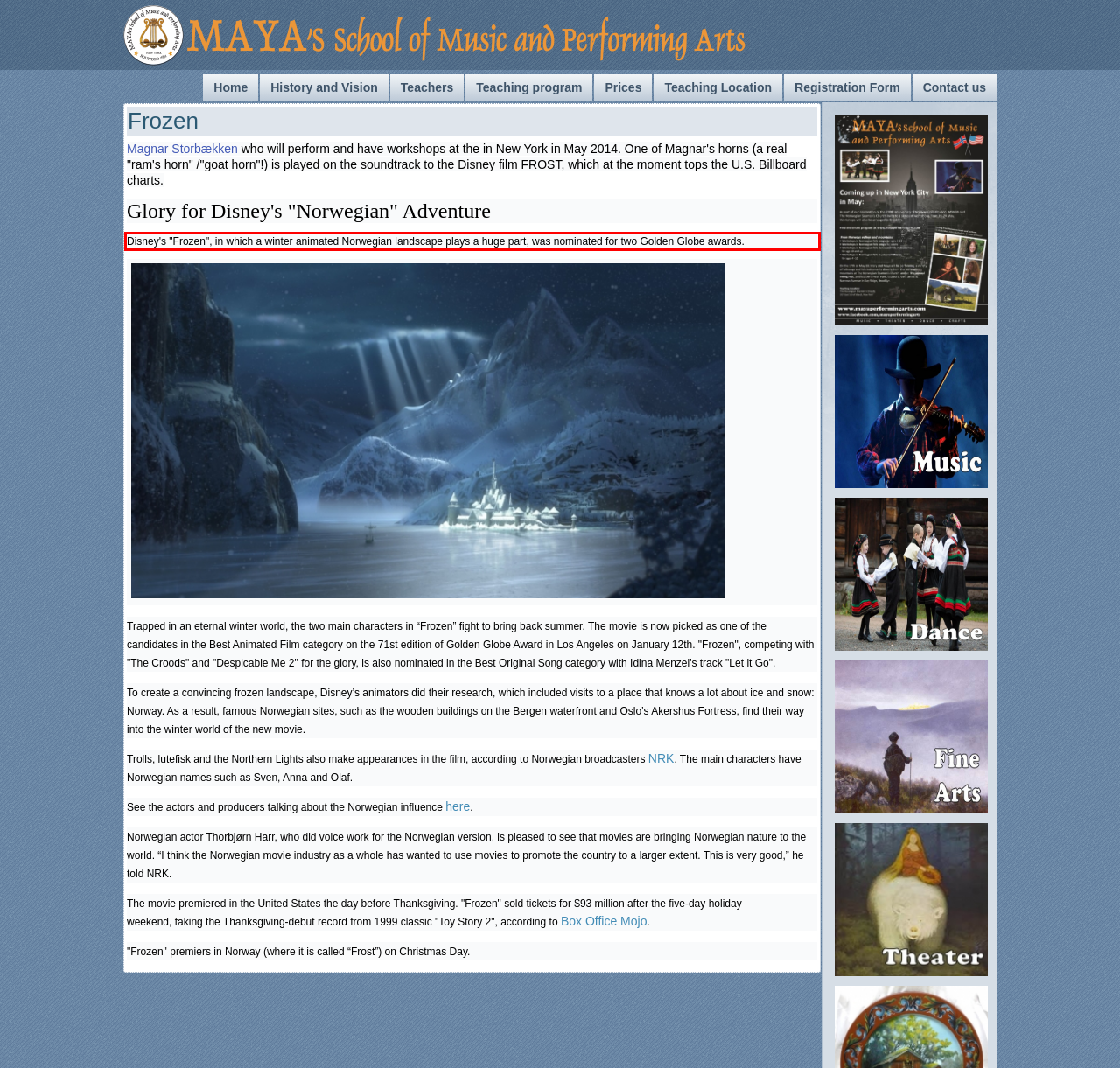Using the provided webpage screenshot, identify and read the text within the red rectangle bounding box.

Disney's "Frozen", in which a winter animated Norwegian landscape plays a huge part, was nominated for two Golden Globe awards.